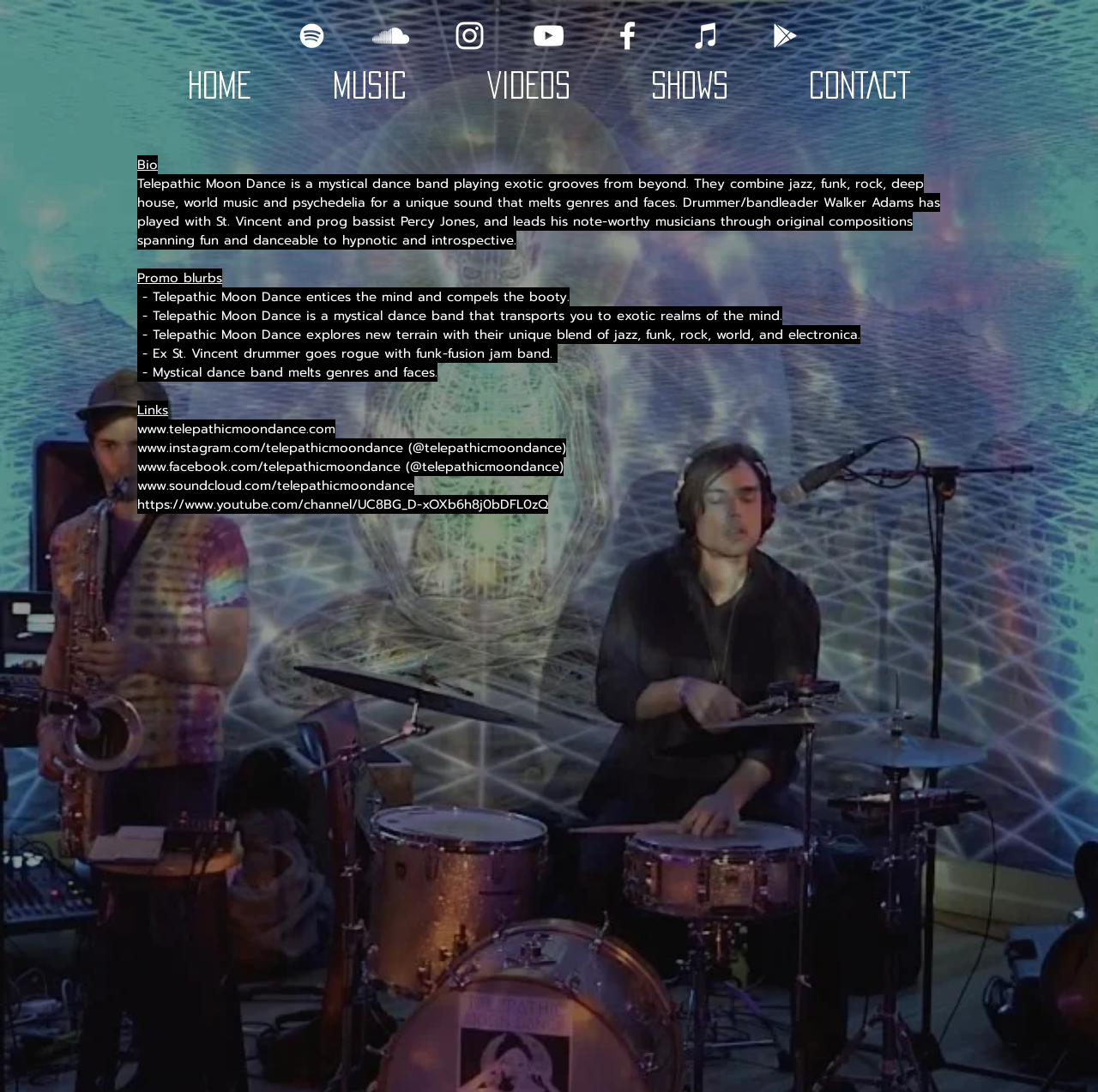What social media platforms are linked on the webpage?
Please provide a single word or phrase answer based on the image.

Spotify, SoundCloud, Instagram, YouTube, Facebook, iTunes, Google Play